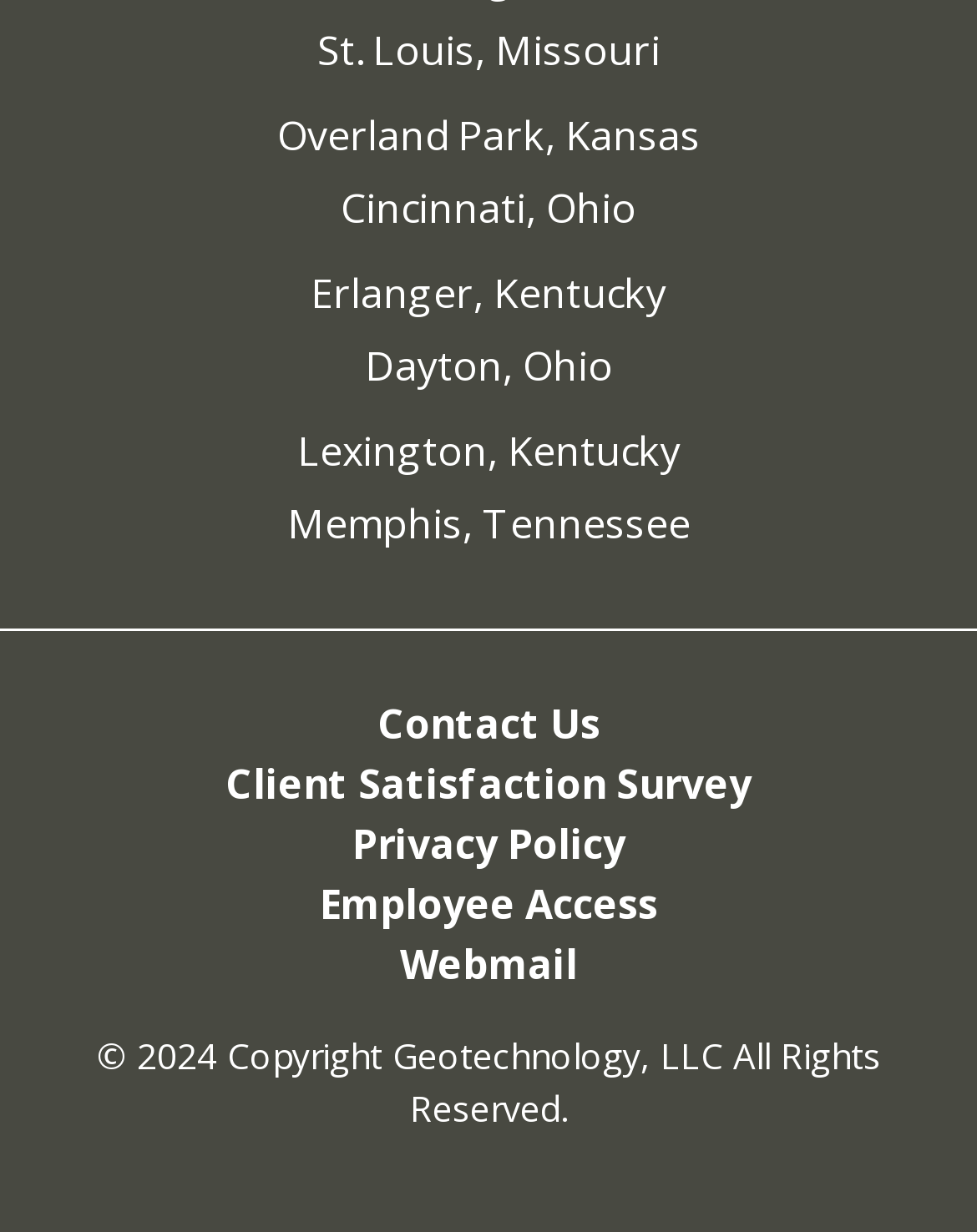What is the purpose of the 'Client Satisfaction Survey' link?
Answer the question in a detailed and comprehensive manner.

The presence of a 'Client Satisfaction Survey' link implies that the company wants to collect feedback from its clients, which is a common practice to improve services and understand client needs.